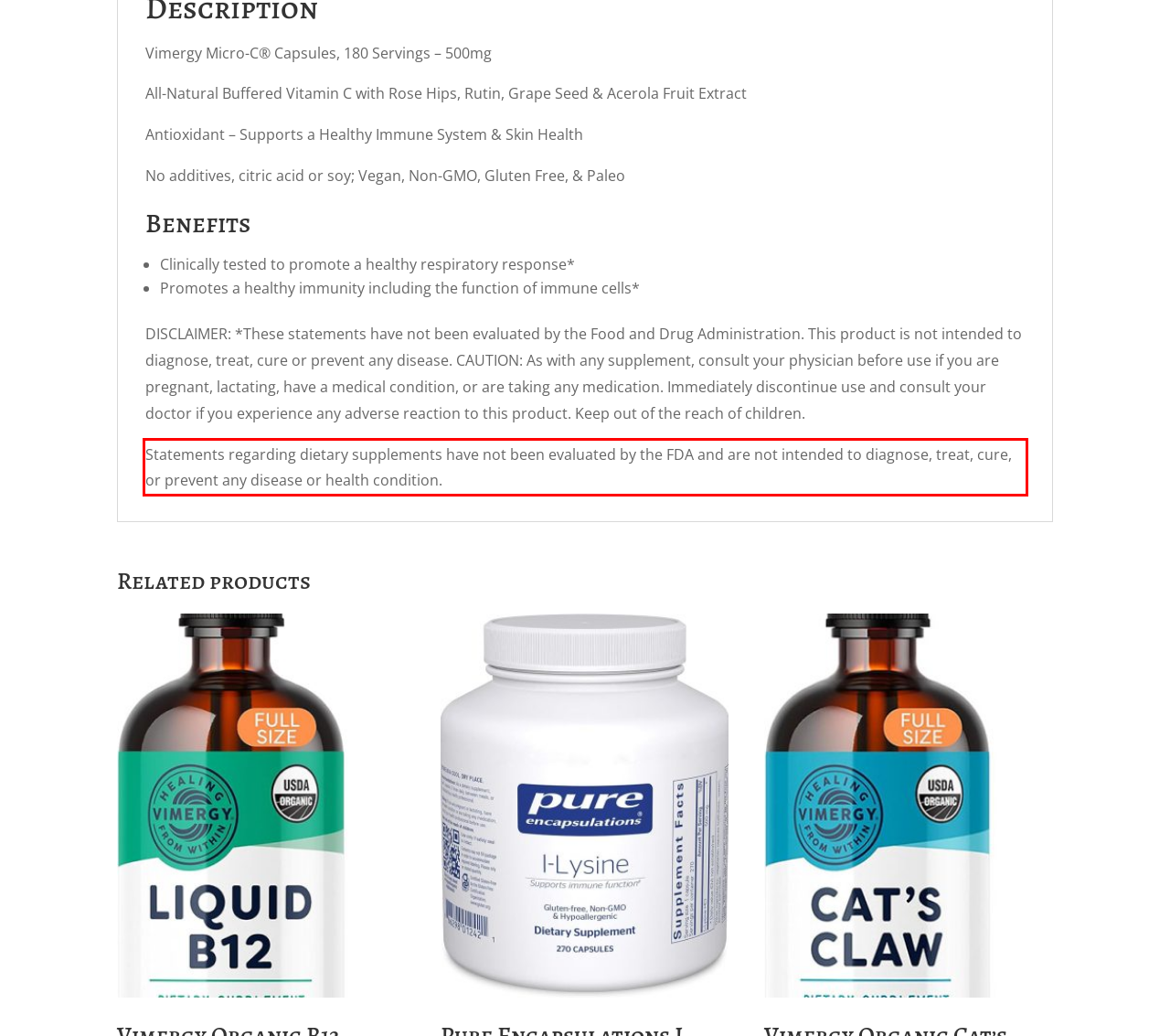Please examine the screenshot of the webpage and read the text present within the red rectangle bounding box.

Statements regarding dietary supplements have not been evaluated by the FDA and are not intended to diagnose, treat, cure, or prevent any disease or health condition.